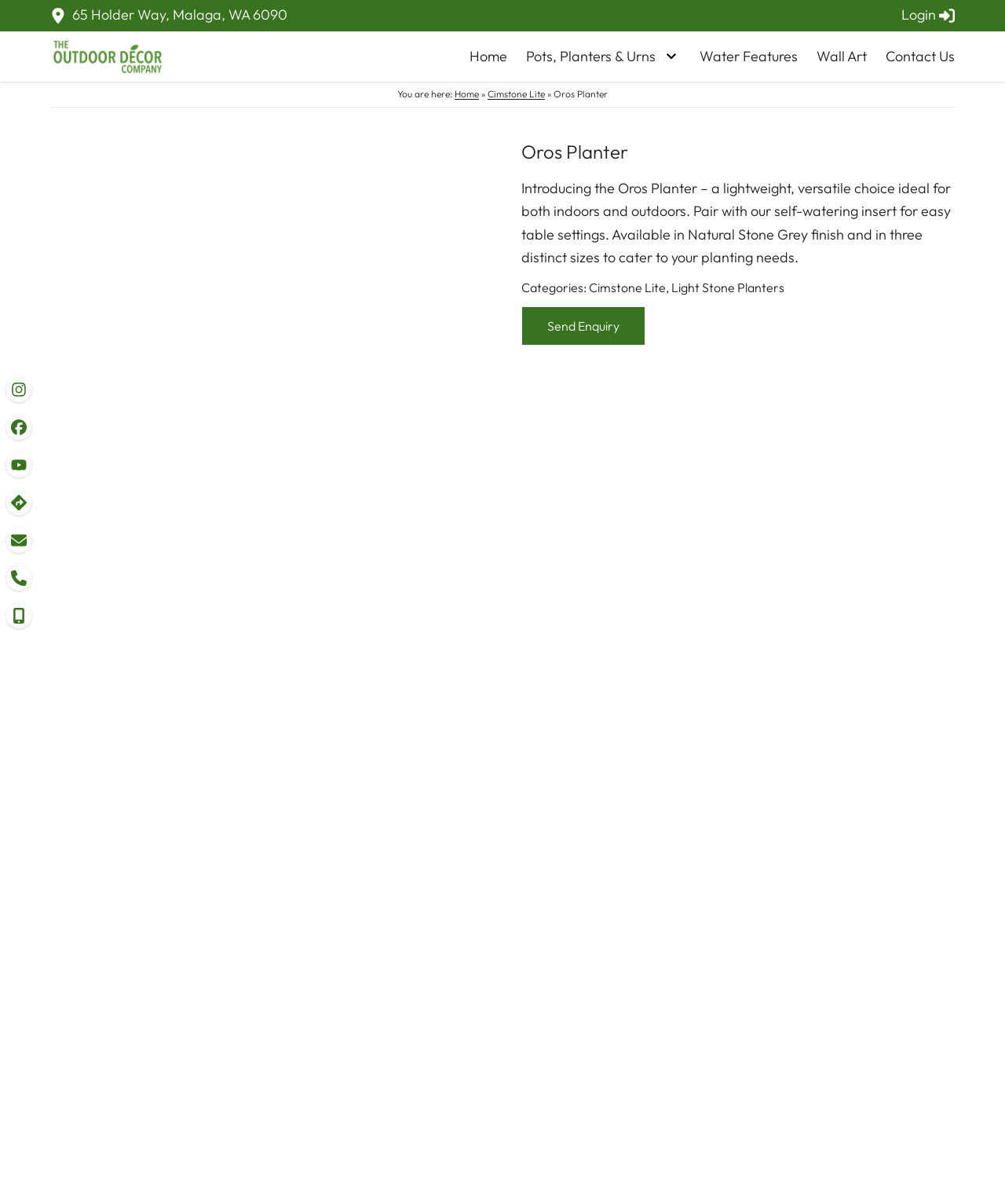Please determine the bounding box coordinates for the element that should be clicked to follow these instructions: "View the Oros Planter in three sizes".

[0.05, 0.105, 0.481, 0.418]